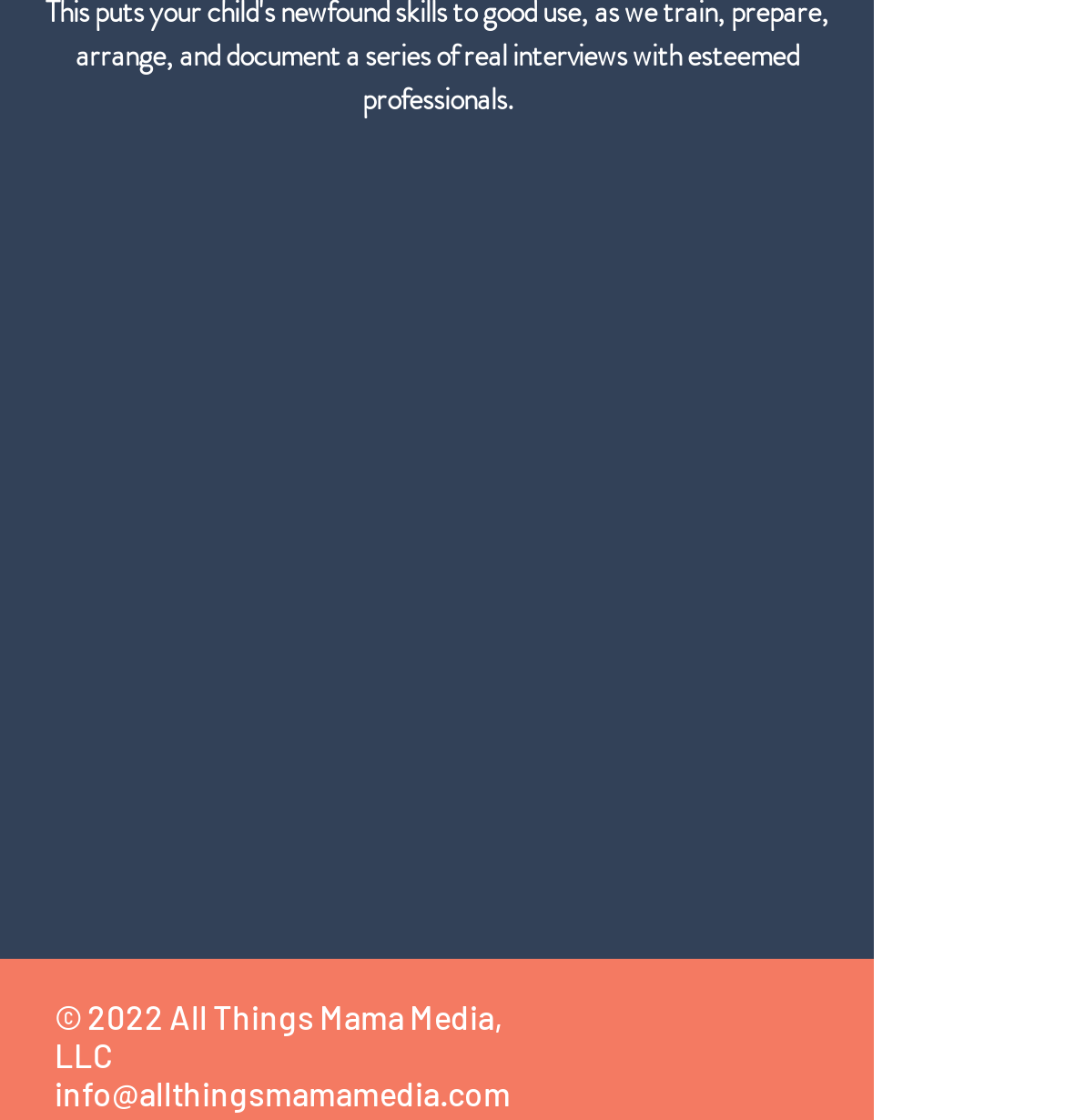Provide your answer in one word or a succinct phrase for the question: 
Who is the founder of Gift of Gab Kids?

Nadine Bubeck